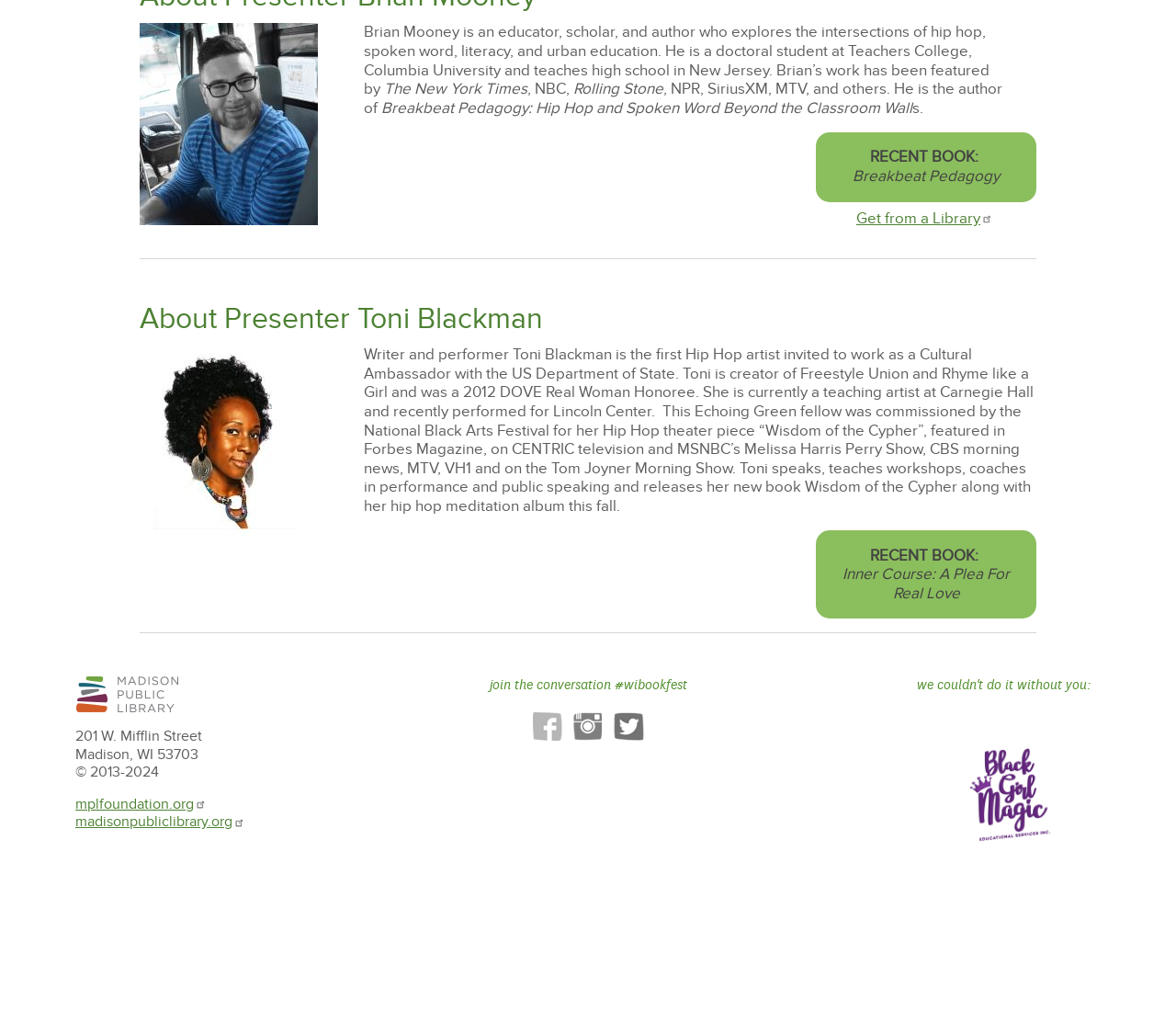With reference to the screenshot, provide a detailed response to the question below:
What is Brian Mooney's profession?

Based on the text description of Brian Mooney, it is mentioned that he is a doctoral student at Teachers College, Columbia University and teaches high school in New Jersey, which indicates that he is an educator, scholar, and author.